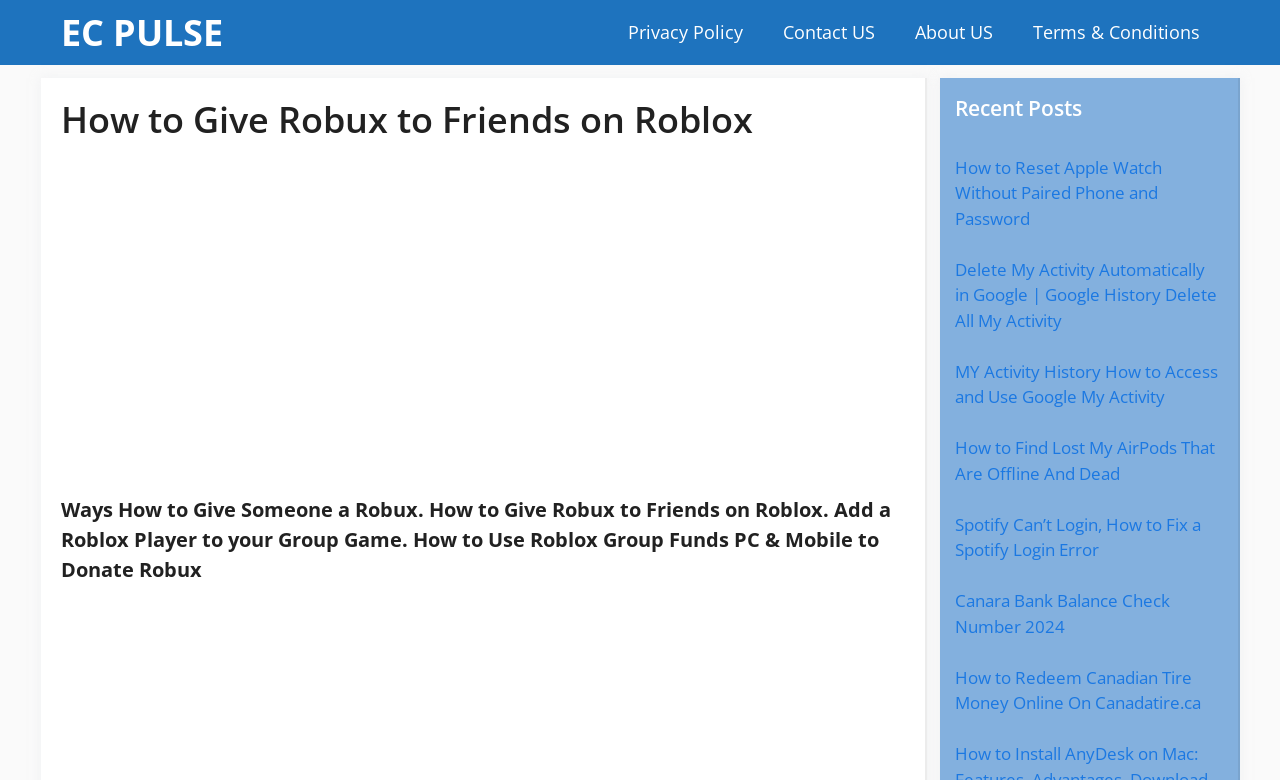Answer in one word or a short phrase: 
What is below the navigation menu?

Header and advertisement